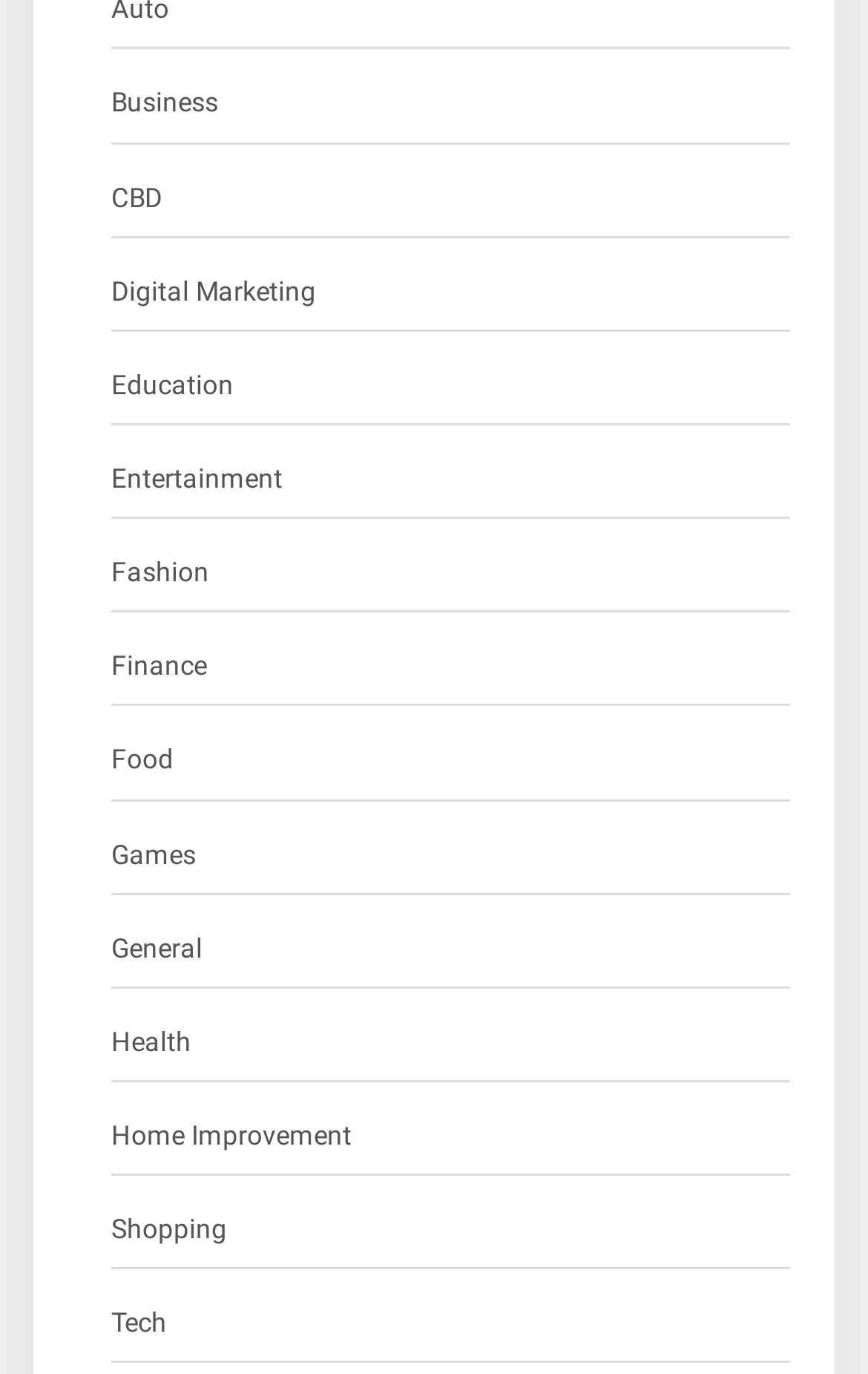Identify the bounding box for the UI element specified in this description: "Business". The coordinates must be four float numbers between 0 and 1, formatted as [left, top, right, bottom].

[0.128, 0.059, 0.251, 0.093]